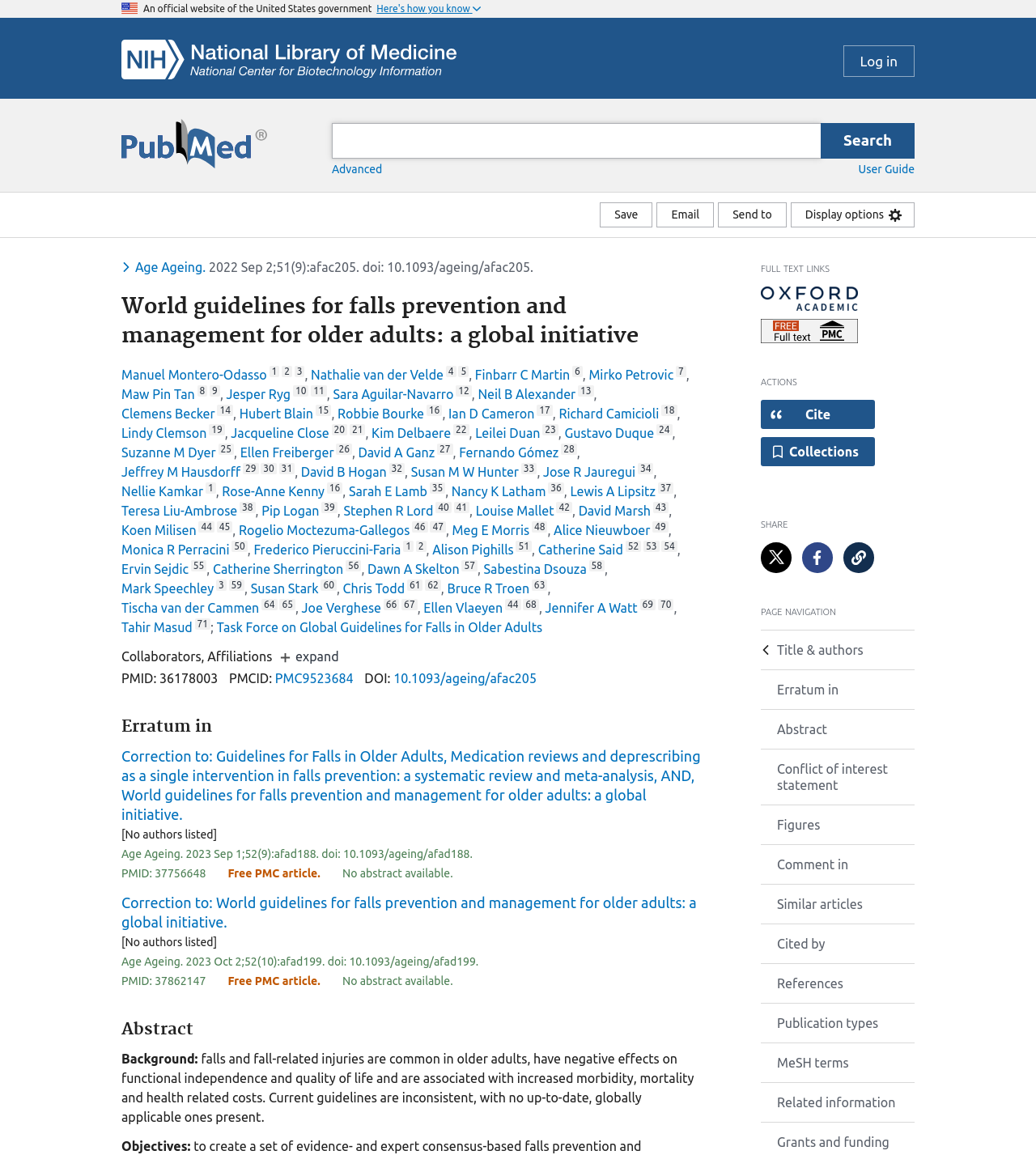Offer a thorough description of the webpage.

This webpage appears to be a scientific article from PubMed, a database of biomedical literature. At the top of the page, there is a header section with an image of the U.S. flag, a button labeled "Here's how you know," and a link to the NCBI Logo. Below this, there is a search bar with a PubMed logo and a combobox to input search queries.

On the left side of the page, there are several buttons and links, including "Save," "Email," "Send to," and "Display options." Above these, there is a section with links to "Full text links" and "Actions," which include options to cite the article, save it to a collection, and share it on social media.

The main content of the page is an article titled "World guidelines for falls prevention and management for older adults: a global initiative." The article has a list of authors, including Manuel Montero-Odasso, Nathalie van der Velde, Finbarr C Martin, and others. The text is divided into sections, including an abstract, and there are links to navigate to different parts of the article, such as the title and authors, erratum, abstract, conflict of interest statement, figures, comments, similar articles, cited by, references, publication types, MeSH terms, and related information.

Throughout the page, there are various images, including logos for PubMed and NIH, as well as icons for social media platforms. The overall layout is organized, with clear headings and concise text, making it easy to navigate and read.